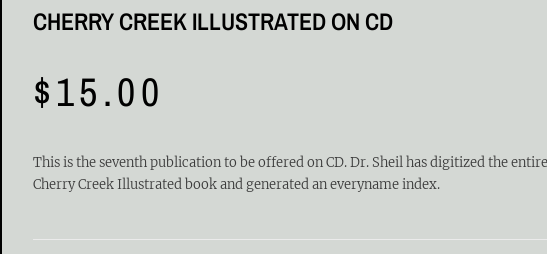Describe every important feature and element in the image comprehensively.

The image depicts a promotional section for the "Cherry Creek Illustrated on CD," featured prominently on a website. The title, "CHERRY CREEK ILLUSTRATED ON CD," is displayed in bold, black text, indicating the product's name. Below the title, a price of "$15.00" is prominently listed, suggesting the cost for this publication. Accompanying the title and price is a descriptive text block that informs potential buyers that this is the seventh publication available on CD, and it mentions Dr. Sheil's efforts in digitizing the entire Cherry Creek Illustrated book along with creating an everyname index. The background of the section is a light gray, enhancing the readability of the text and providing a clean aesthetic to the overall presentation.